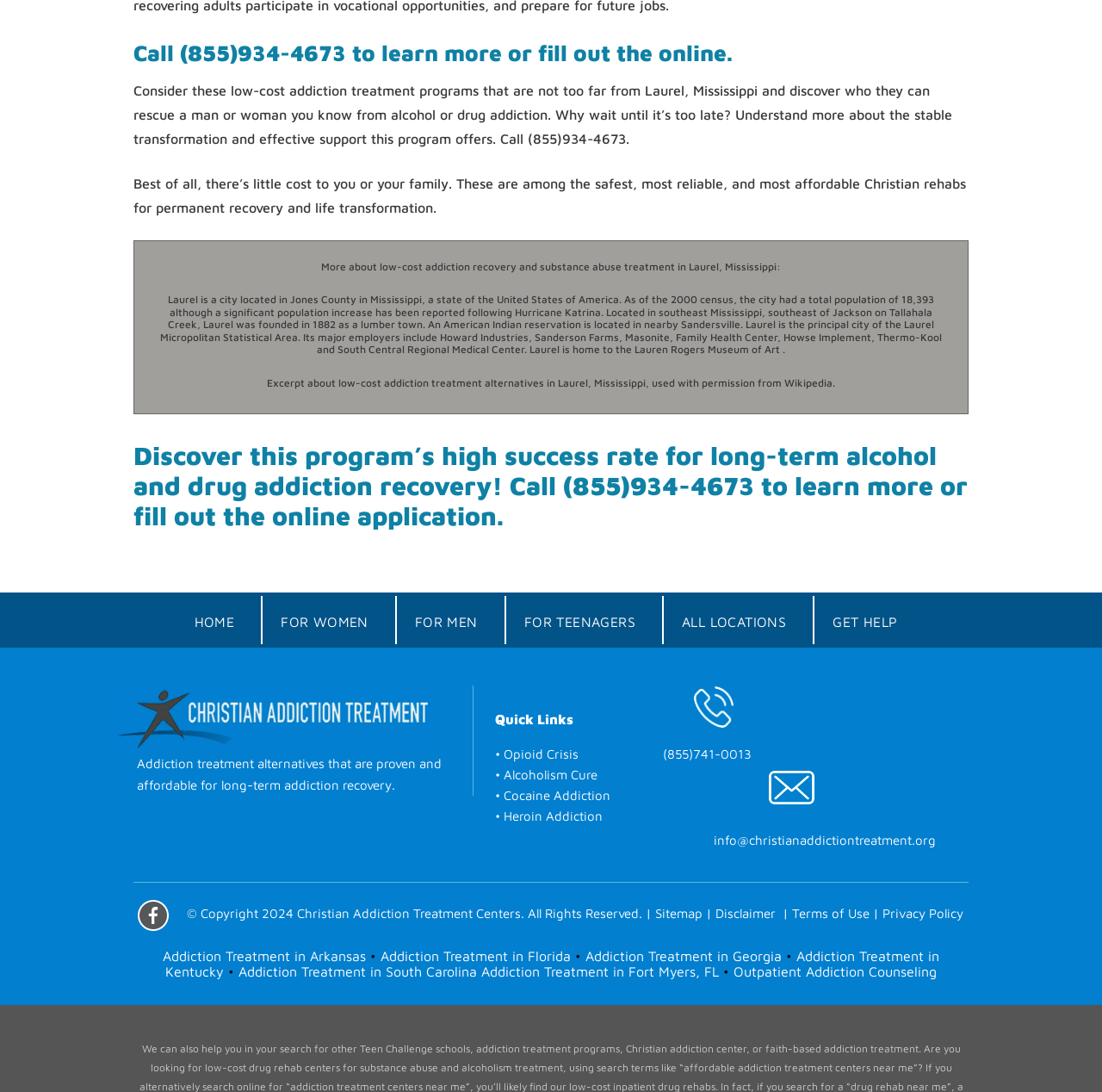Please pinpoint the bounding box coordinates for the region I should click to adhere to this instruction: "Get help for addiction recovery".

[0.756, 0.561, 0.814, 0.578]